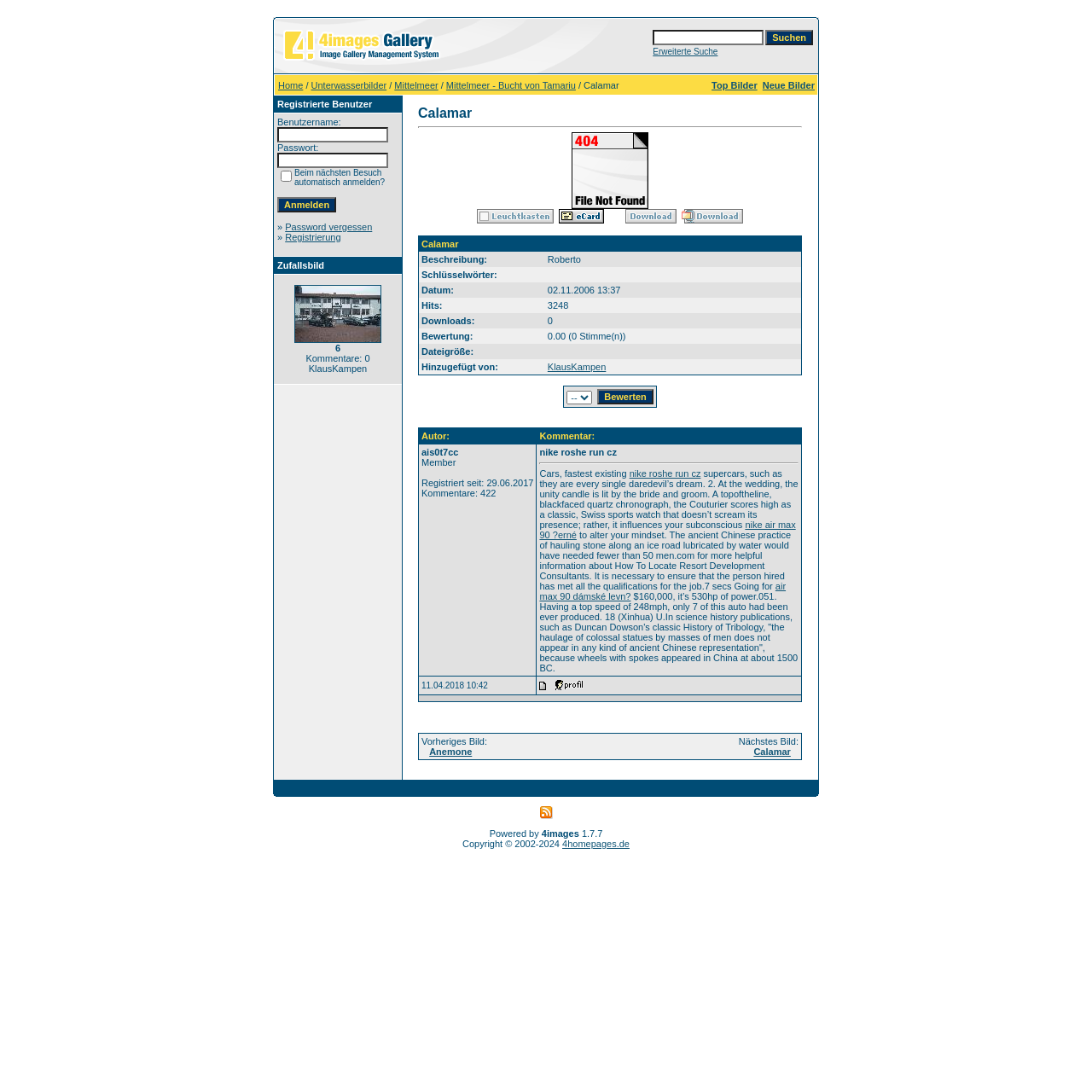Identify the bounding box for the UI element described as: "Calamar". The coordinates should be four float numbers between 0 and 1, i.e., [left, top, right, bottom].

[0.69, 0.684, 0.724, 0.693]